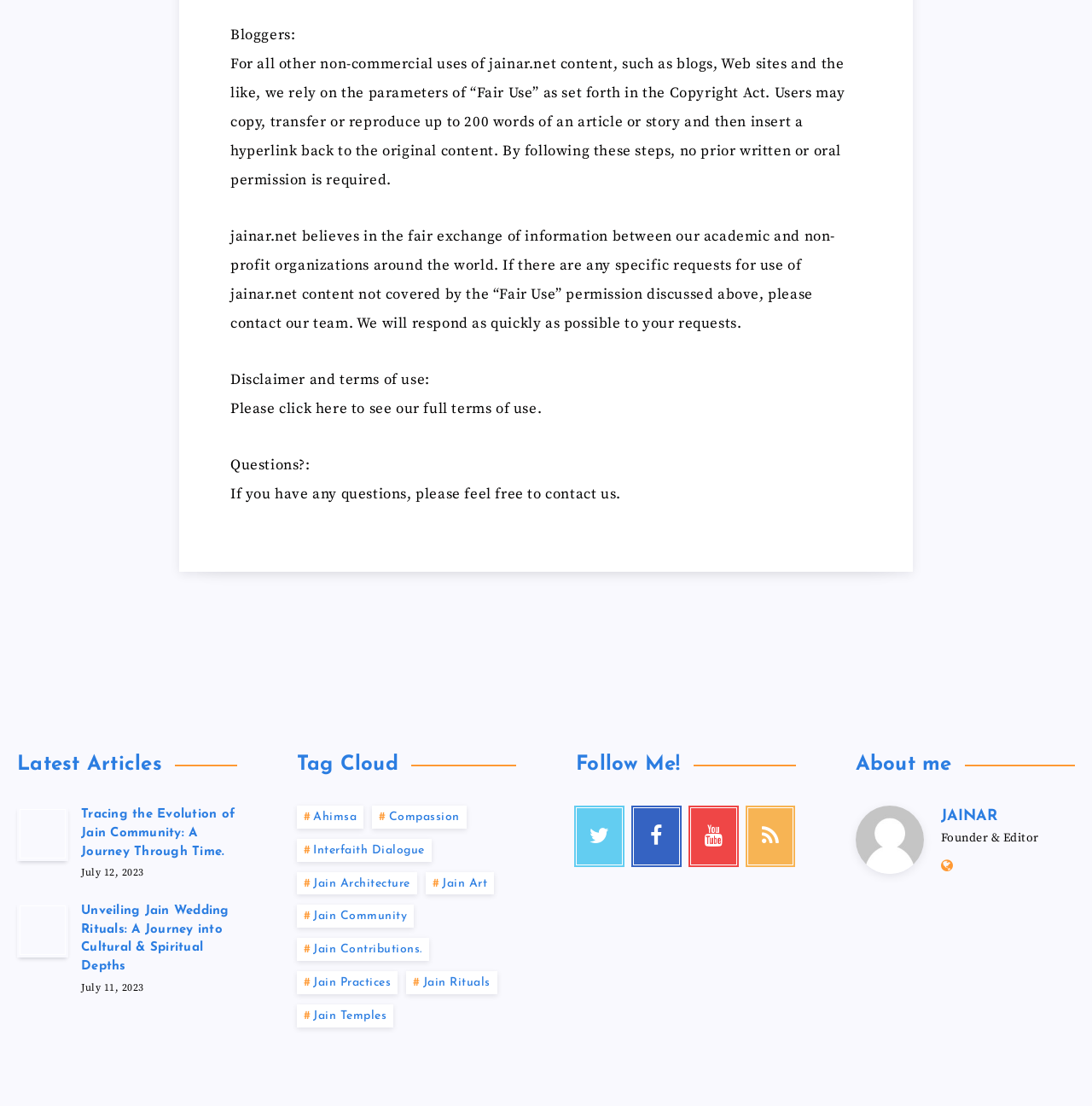Please give a succinct answer using a single word or phrase:
How many social media links are available under 'Follow Me!'?

4